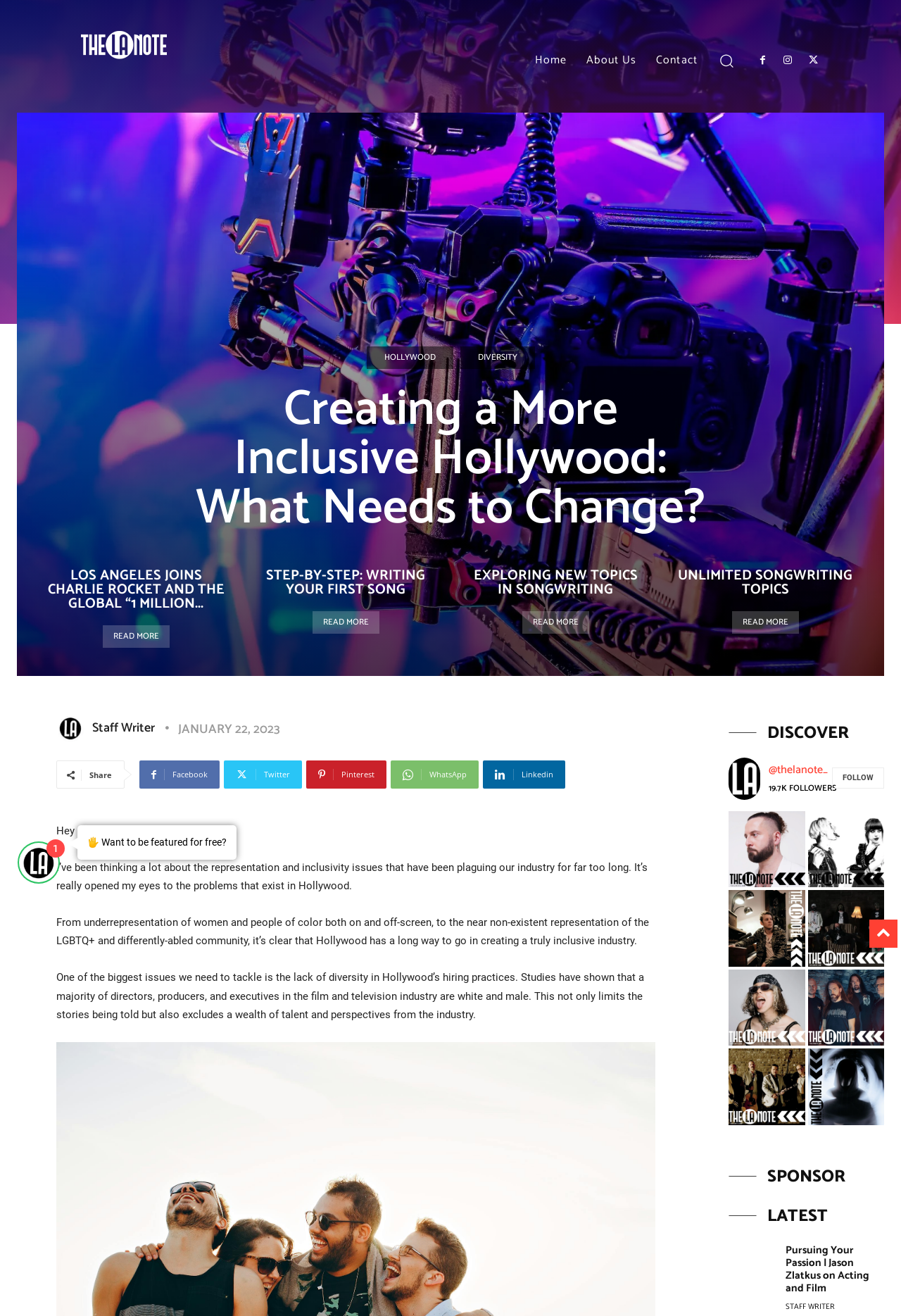From the webpage screenshot, identify the region described by (866)-251-4556. Provide the bounding box coordinates as (top-left x, top-left y, bottom-right x, bottom-right y), with each value being a floating point number between 0 and 1.

None